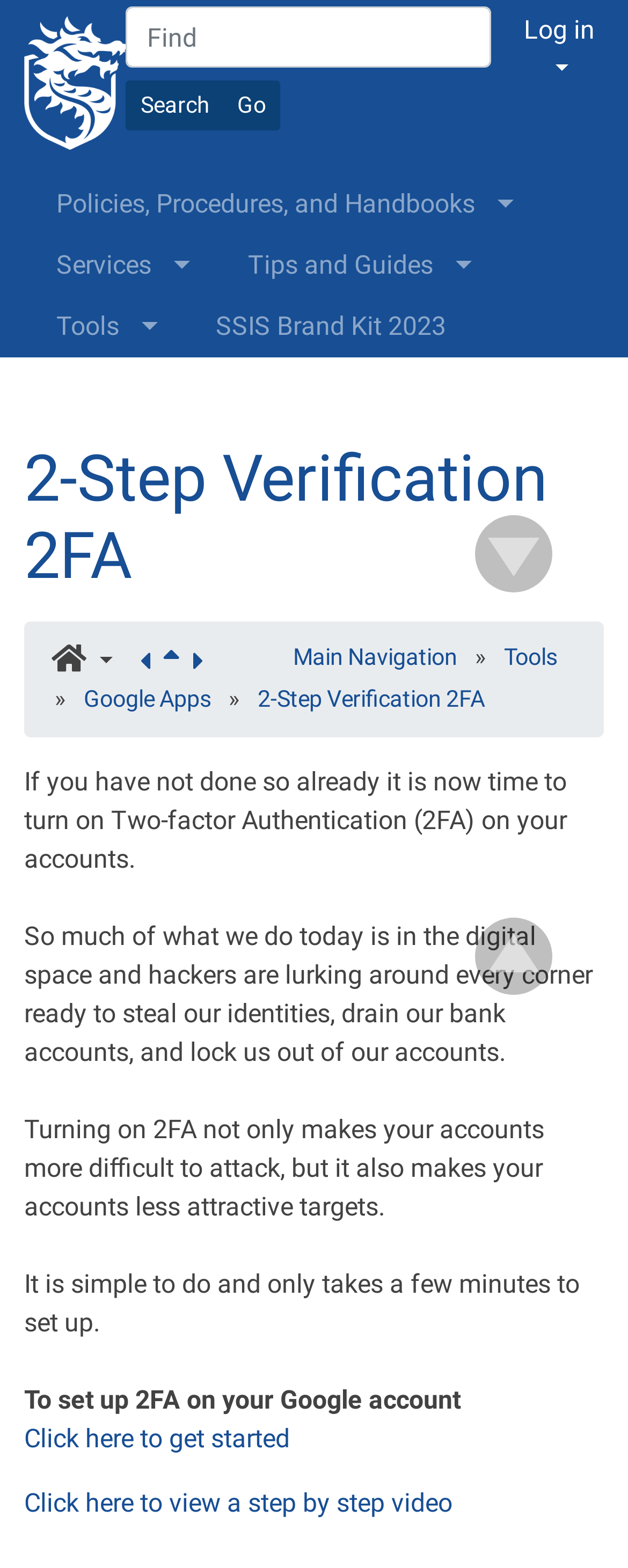Please locate the bounding box coordinates of the region I need to click to follow this instruction: "Search for something".

[0.201, 0.004, 0.781, 0.043]